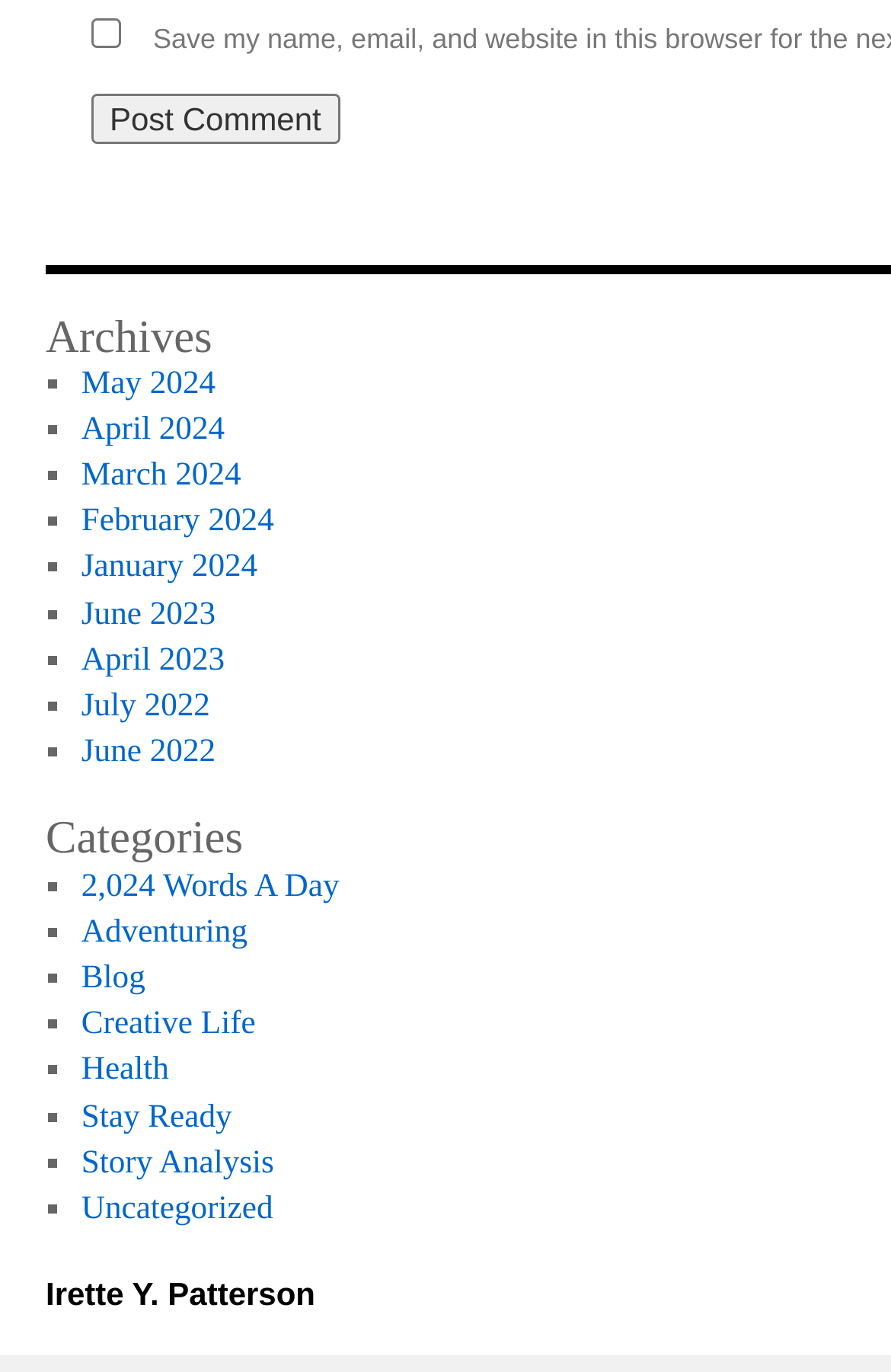How many list markers are there in the Categories section?
Please answer the question with as much detail as possible using the screenshot.

I counted the number of list markers (■) under the 'Categories' heading, which correspond to each category, totaling 9 list markers.